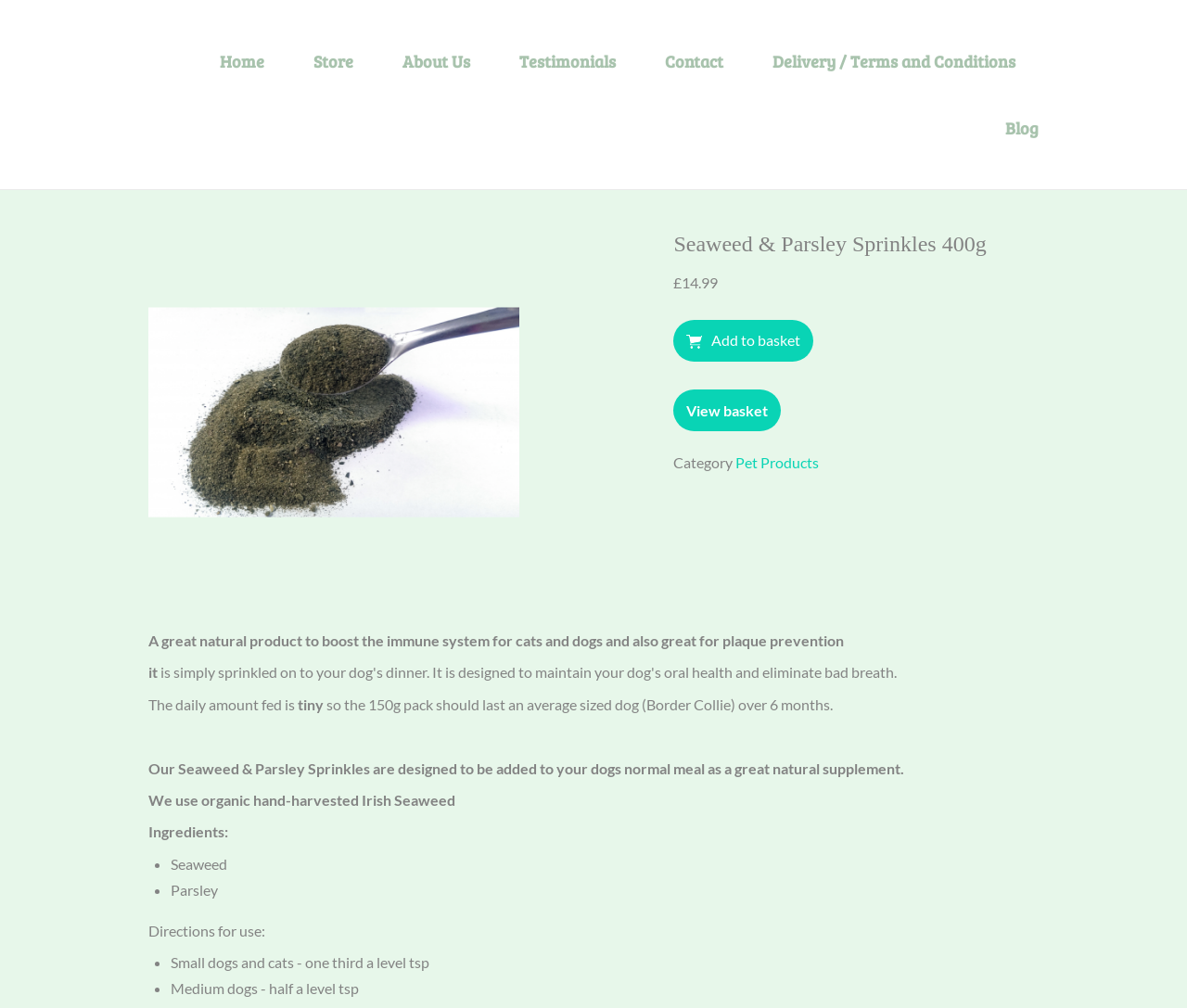Find the bounding box coordinates for the HTML element specified by: "Store".

[0.245, 0.028, 0.317, 0.094]